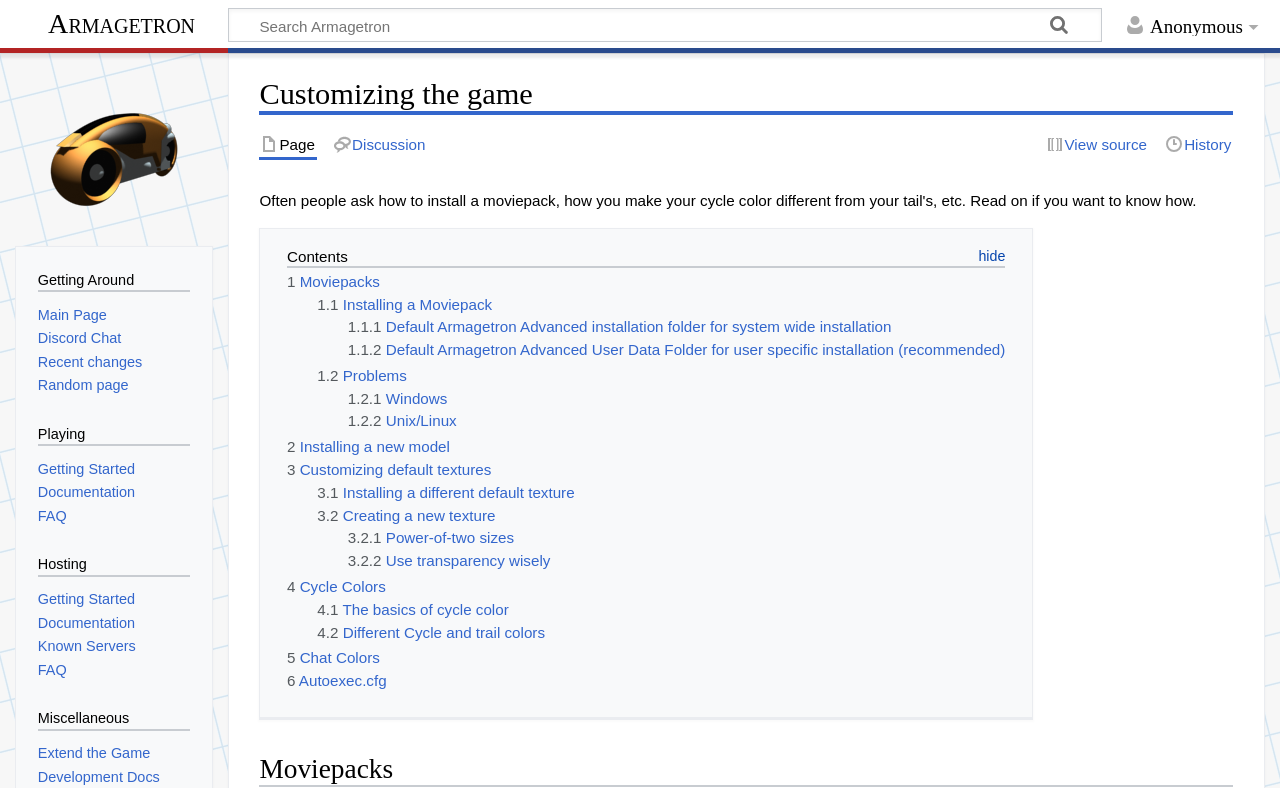Find the bounding box coordinates for the UI element that matches this description: "2 Installing a new model".

[0.224, 0.556, 0.352, 0.578]